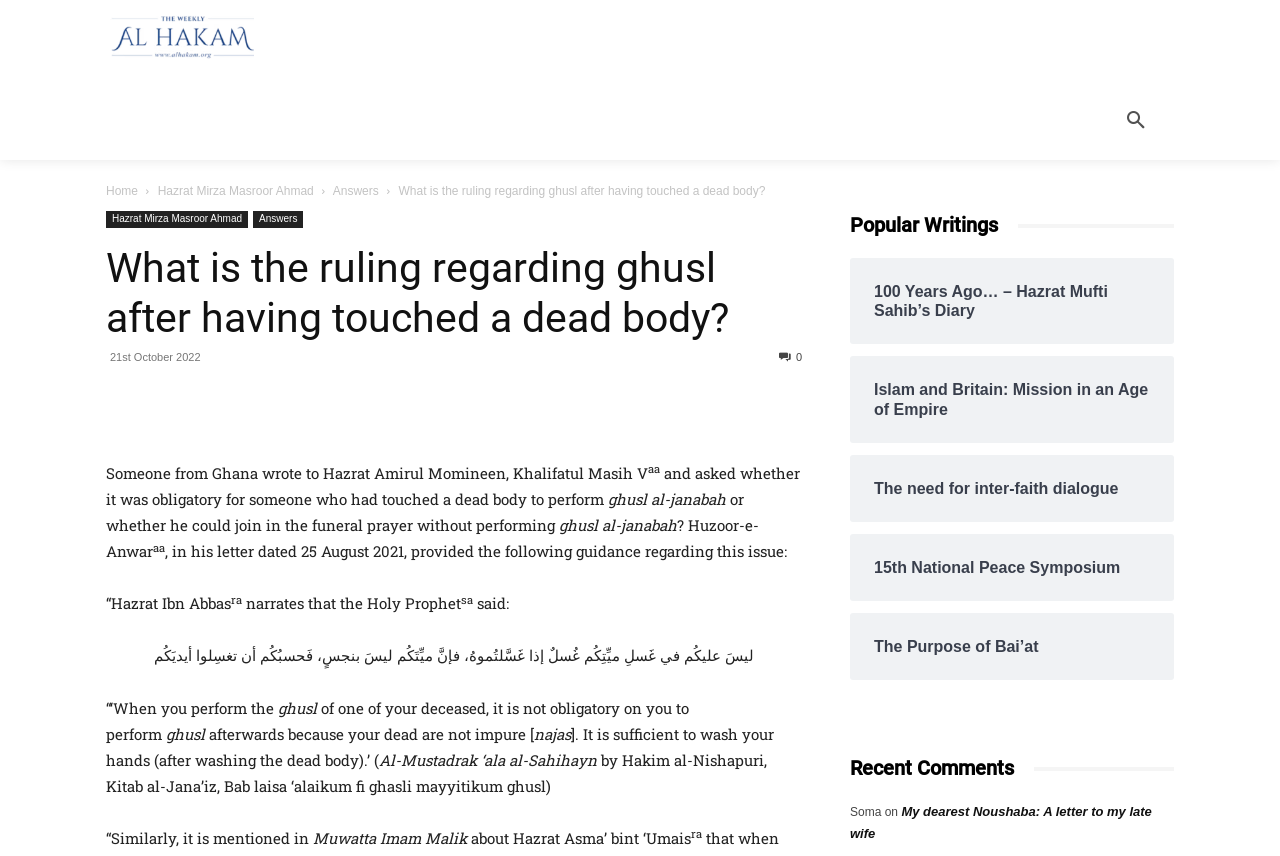Give the bounding box coordinates for the element described by: "aria-label="Search"".

[0.856, 0.093, 0.919, 0.187]